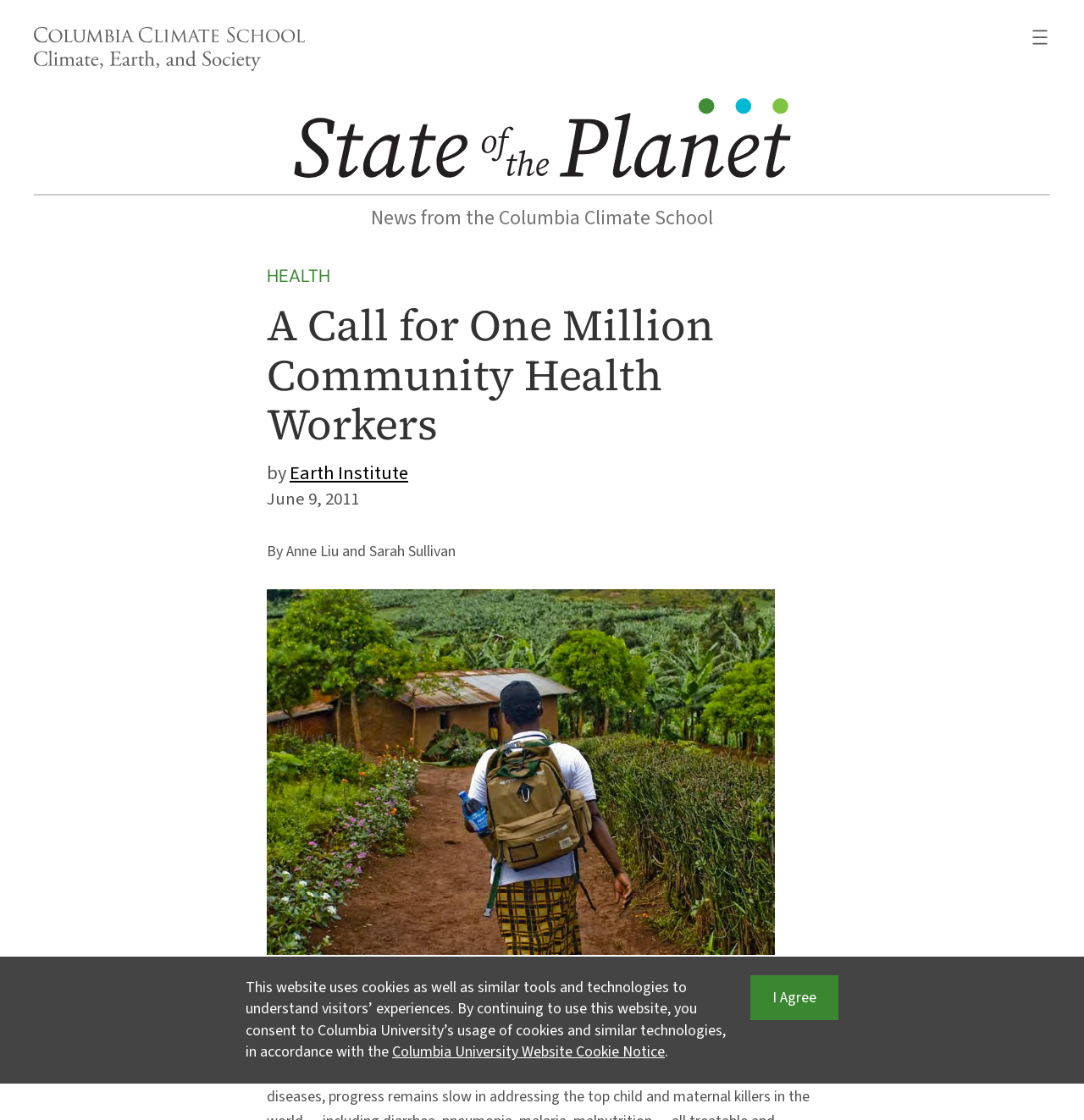Please locate the bounding box coordinates of the element's region that needs to be clicked to follow the instruction: "Read the news from State of the Planet". The bounding box coordinates should be provided as four float numbers between 0 and 1, i.e., [left, top, right, bottom].

[0.271, 0.088, 0.729, 0.166]